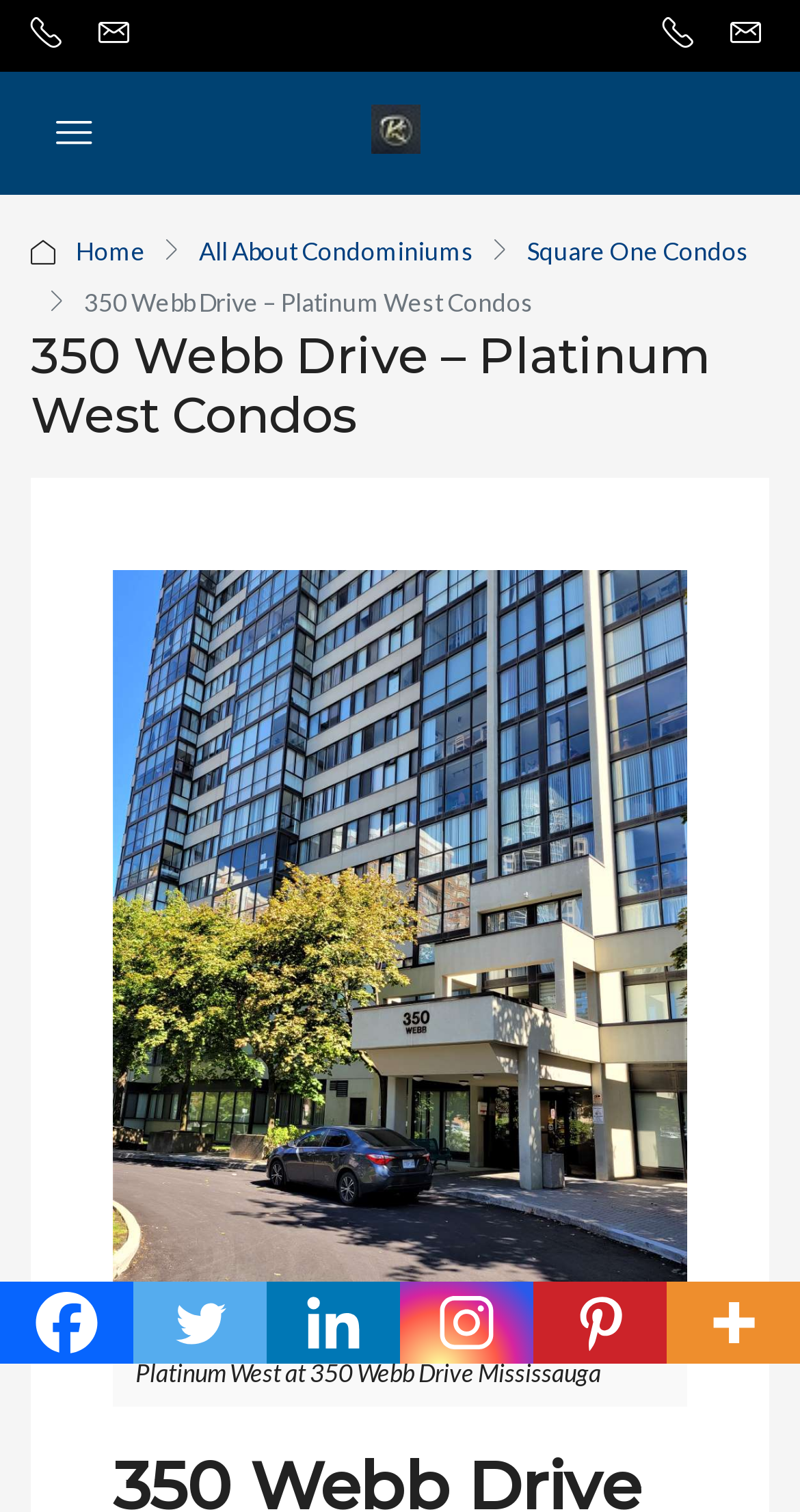Find the bounding box coordinates of the clickable region needed to perform the following instruction: "Click the Mobile logo". The coordinates should be provided as four float numbers between 0 and 1, i.e., [left, top, right, bottom].

[0.464, 0.074, 0.526, 0.099]